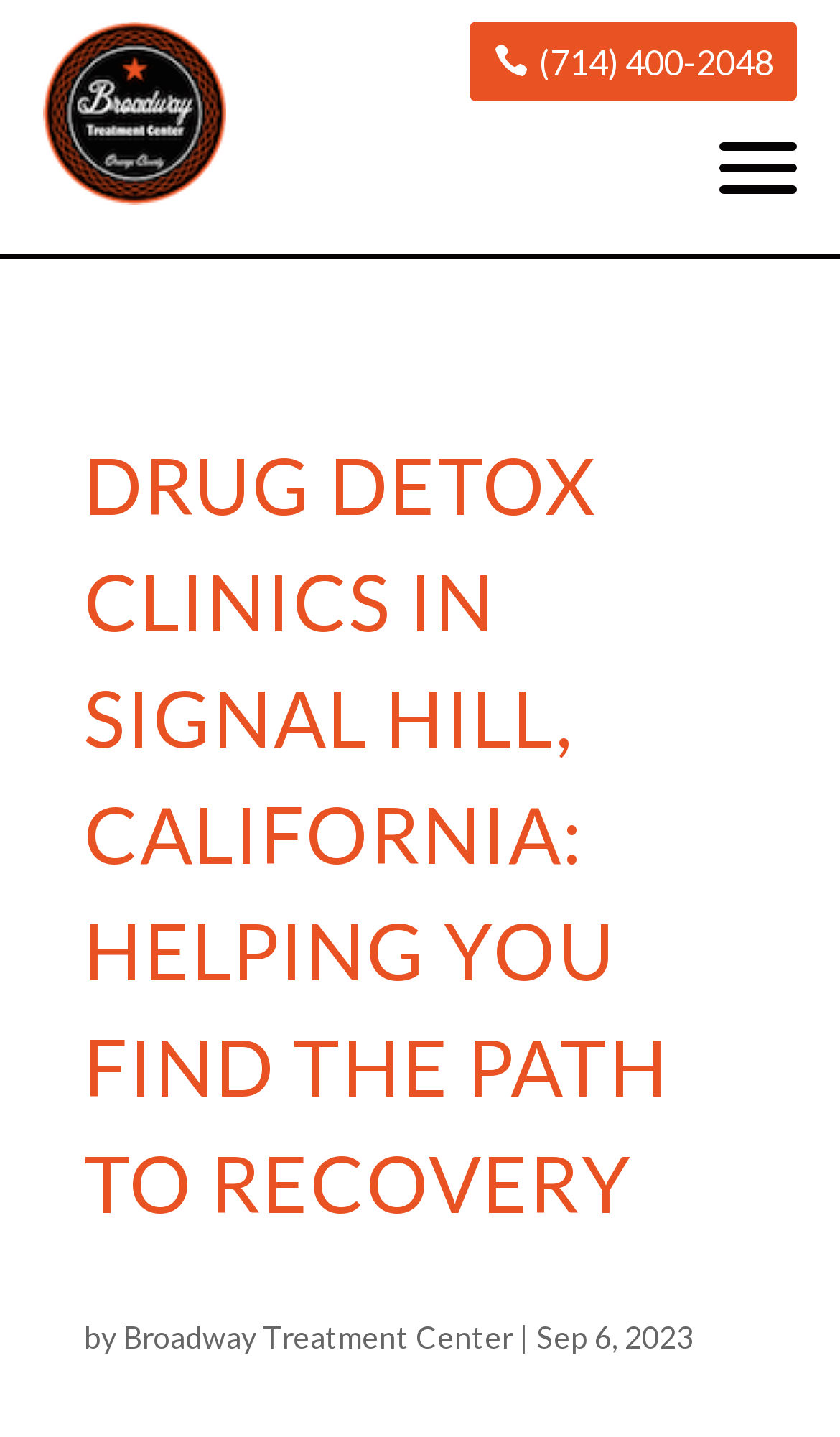Extract the main headline from the webpage and generate its text.

DRUG DETOX CLINICS IN SIGNAL HILL, CALIFORNIA: HELPING YOU FIND THE PATH TO RECOVERY